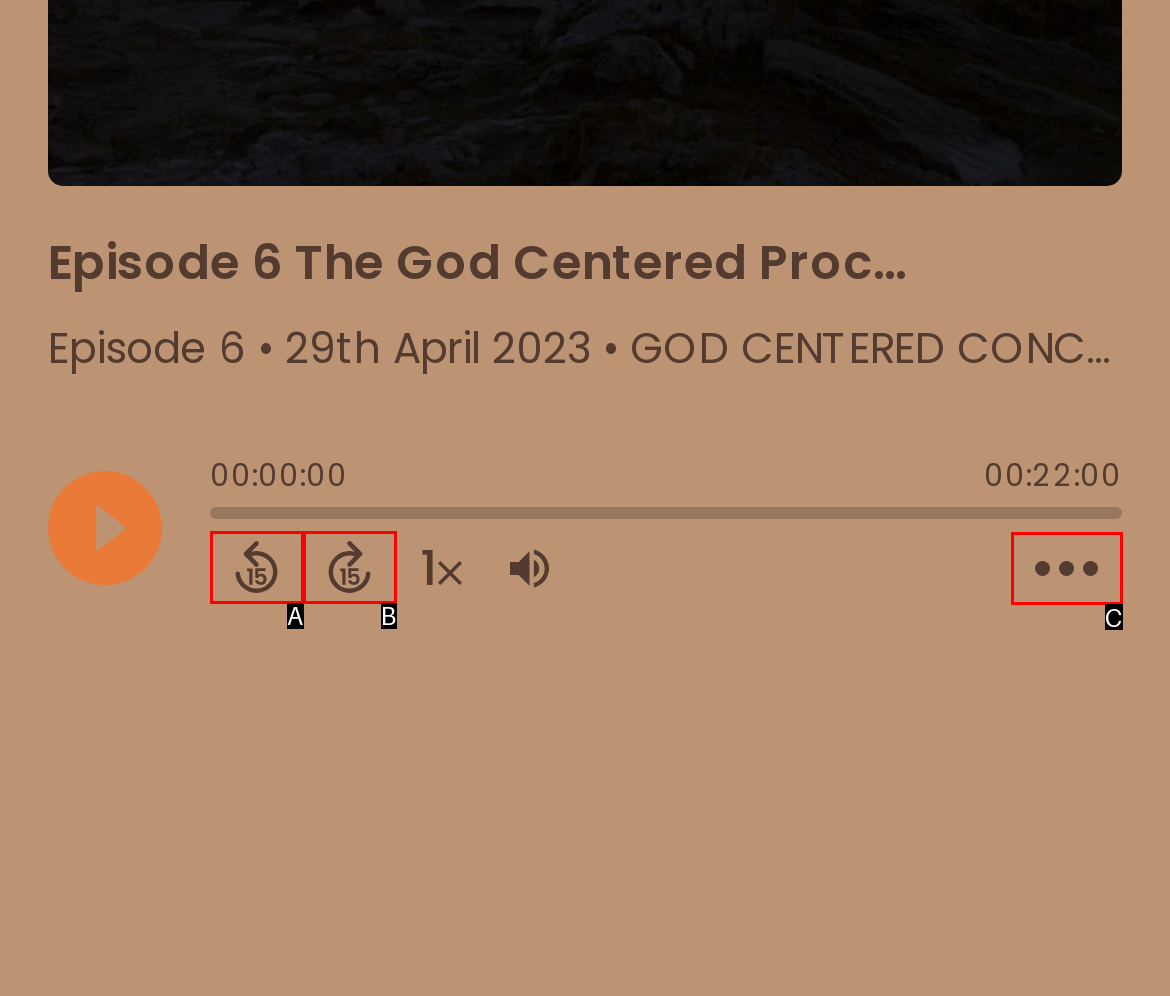Using the provided description: aria-label="Open Action Menu", select the most fitting option and return its letter directly from the choices.

C